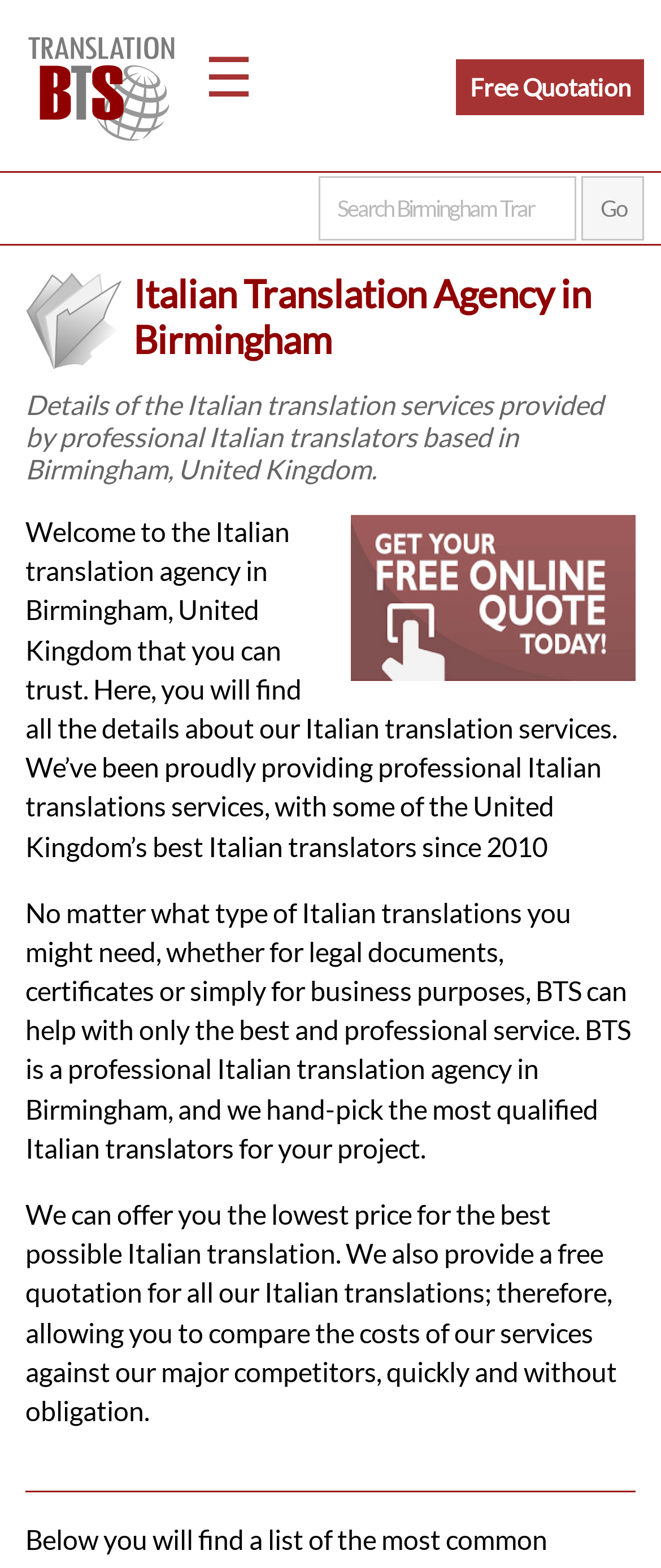Using the webpage screenshot, find the UI element described by boostapk. Provide the bounding box coordinates in the format (top-left x, top-left y, bottom-right x, bottom-right y), ensuring all values are floating point numbers between 0 and 1.

None